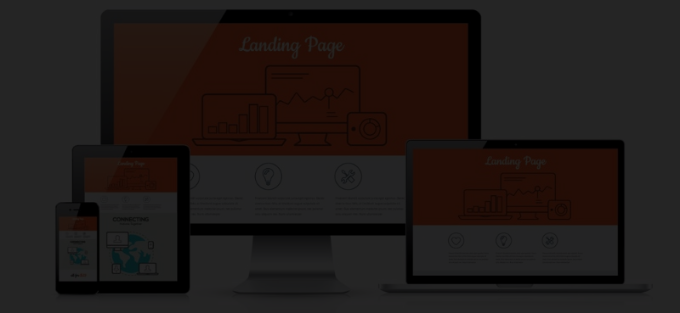Give a short answer to this question using one word or a phrase:
What is the purpose of graphical representations in the design?

To emphasize metrics